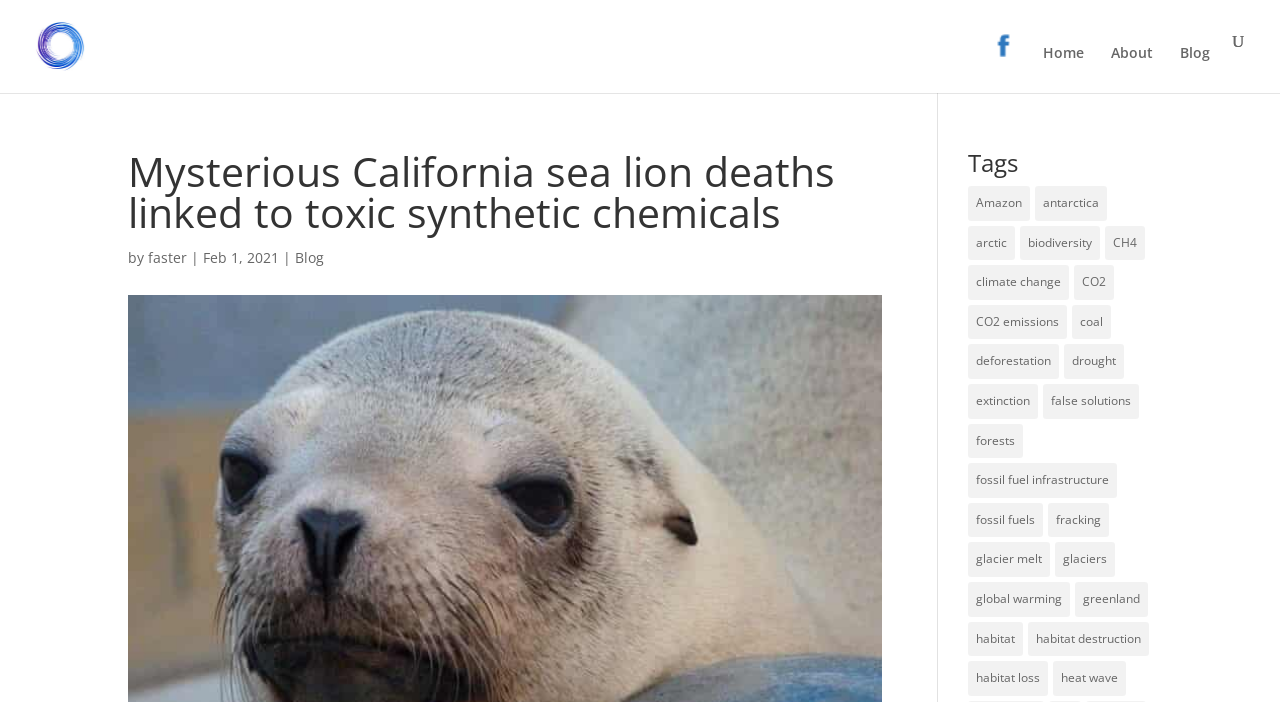Identify the webpage's primary heading and generate its text.

Mysterious California sea lion deaths linked to toxic synthetic chemicals